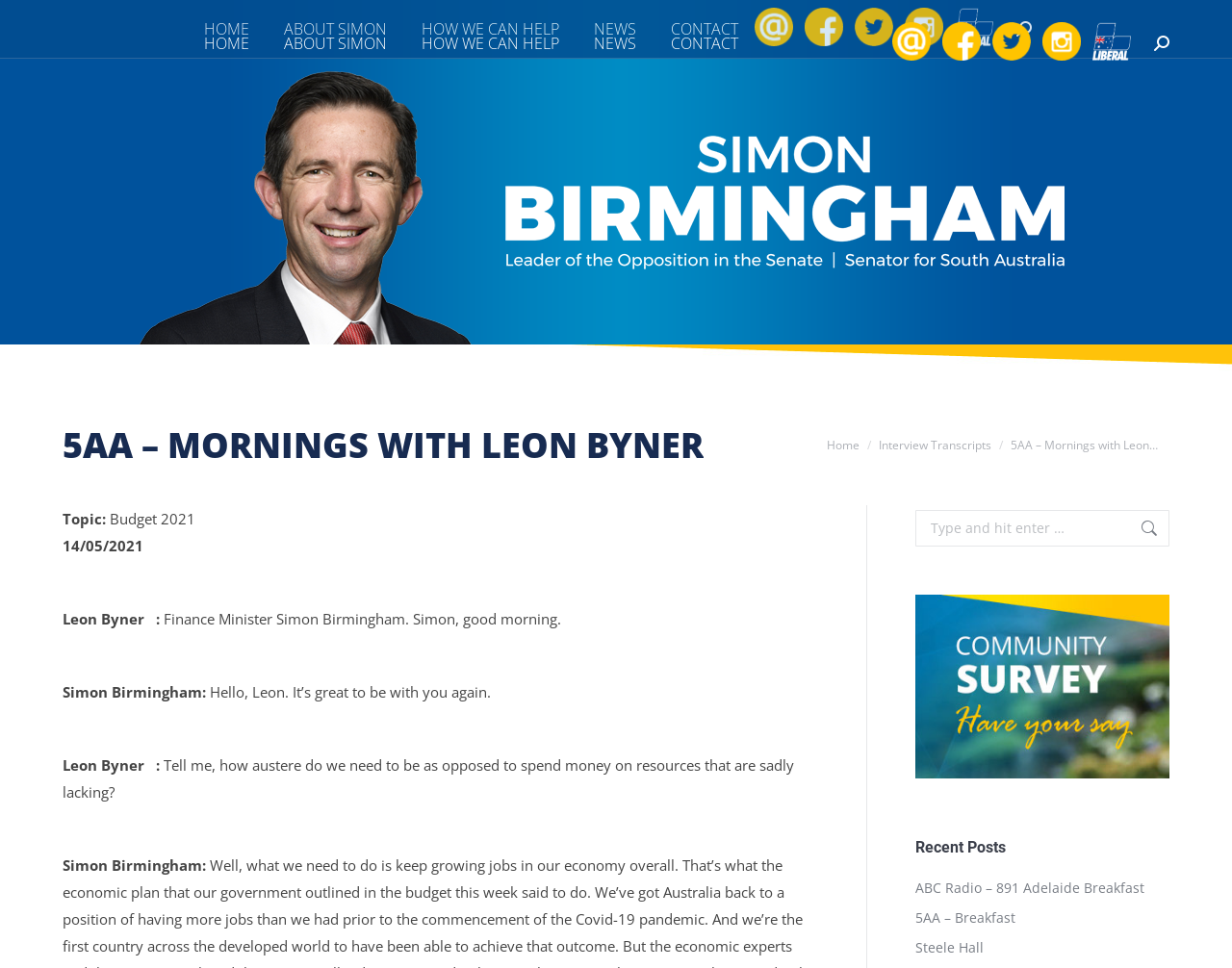Identify the main title of the webpage and generate its text content.

5AA – MORNINGS WITH LEON BYNER